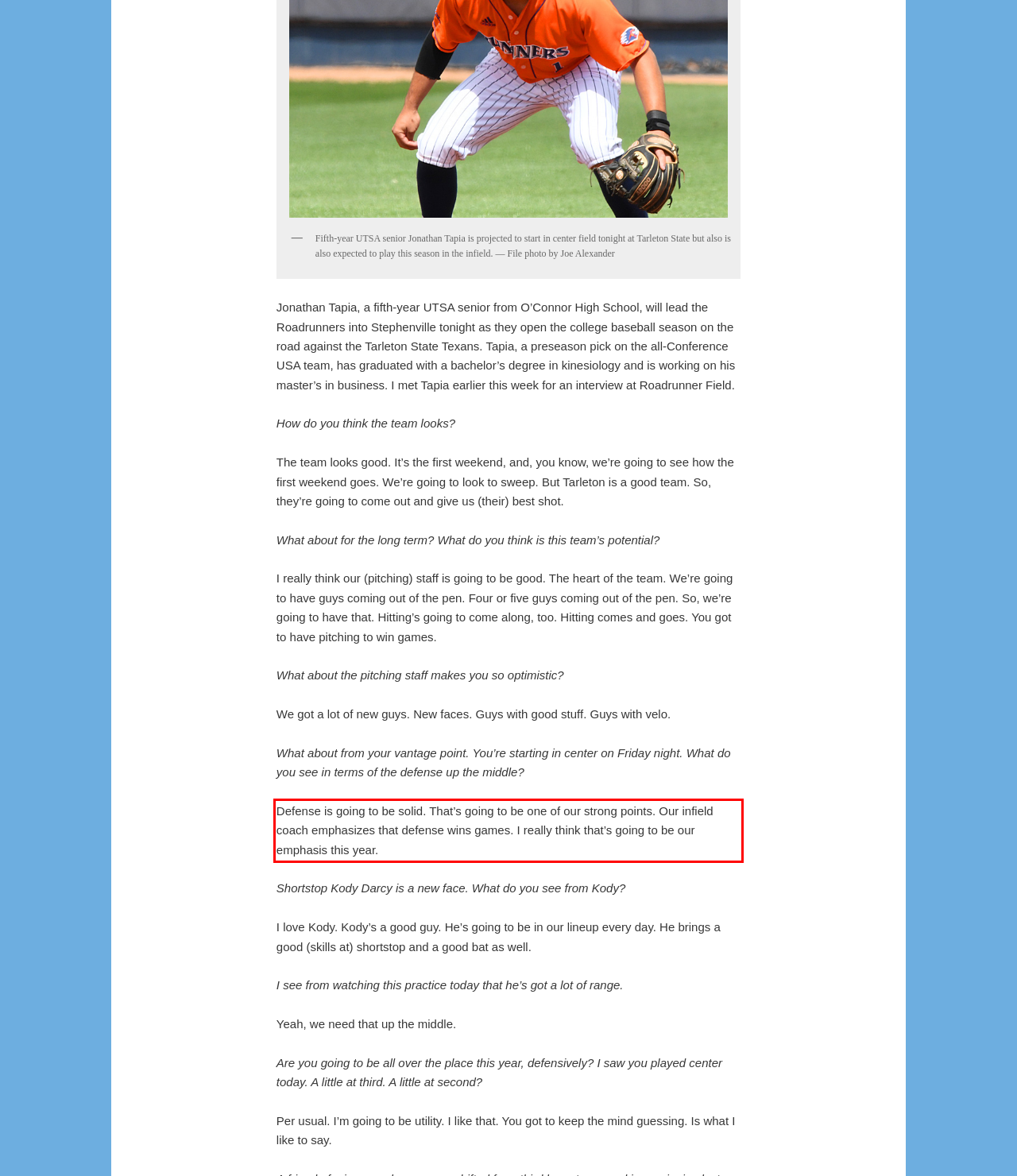Identify and transcribe the text content enclosed by the red bounding box in the given screenshot.

Defense is going to be solid. That’s going to be one of our strong points. Our infield coach emphasizes that defense wins games. I really think that’s going to be our emphasis this year.